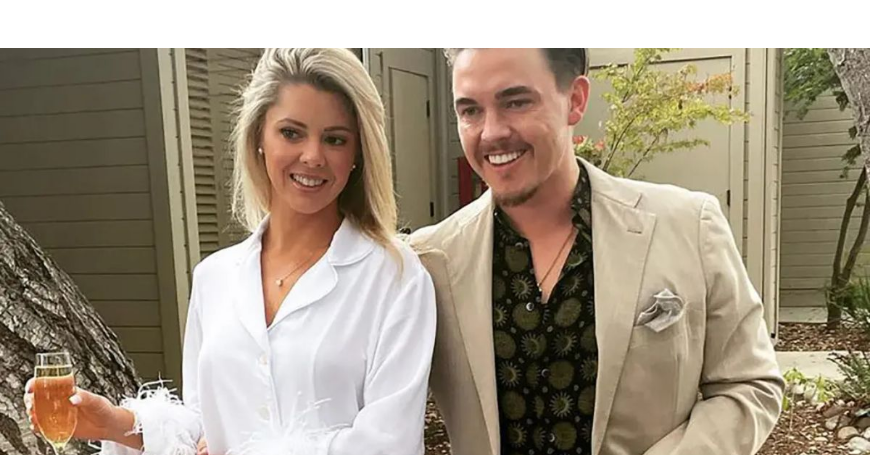What color is the man's blazer?
Please analyze the image and answer the question with as much detail as possible.

The caption describes the man as wearing a light-colored blazer over a dark, patterned shirt, which indicates that the blazer is a light color.